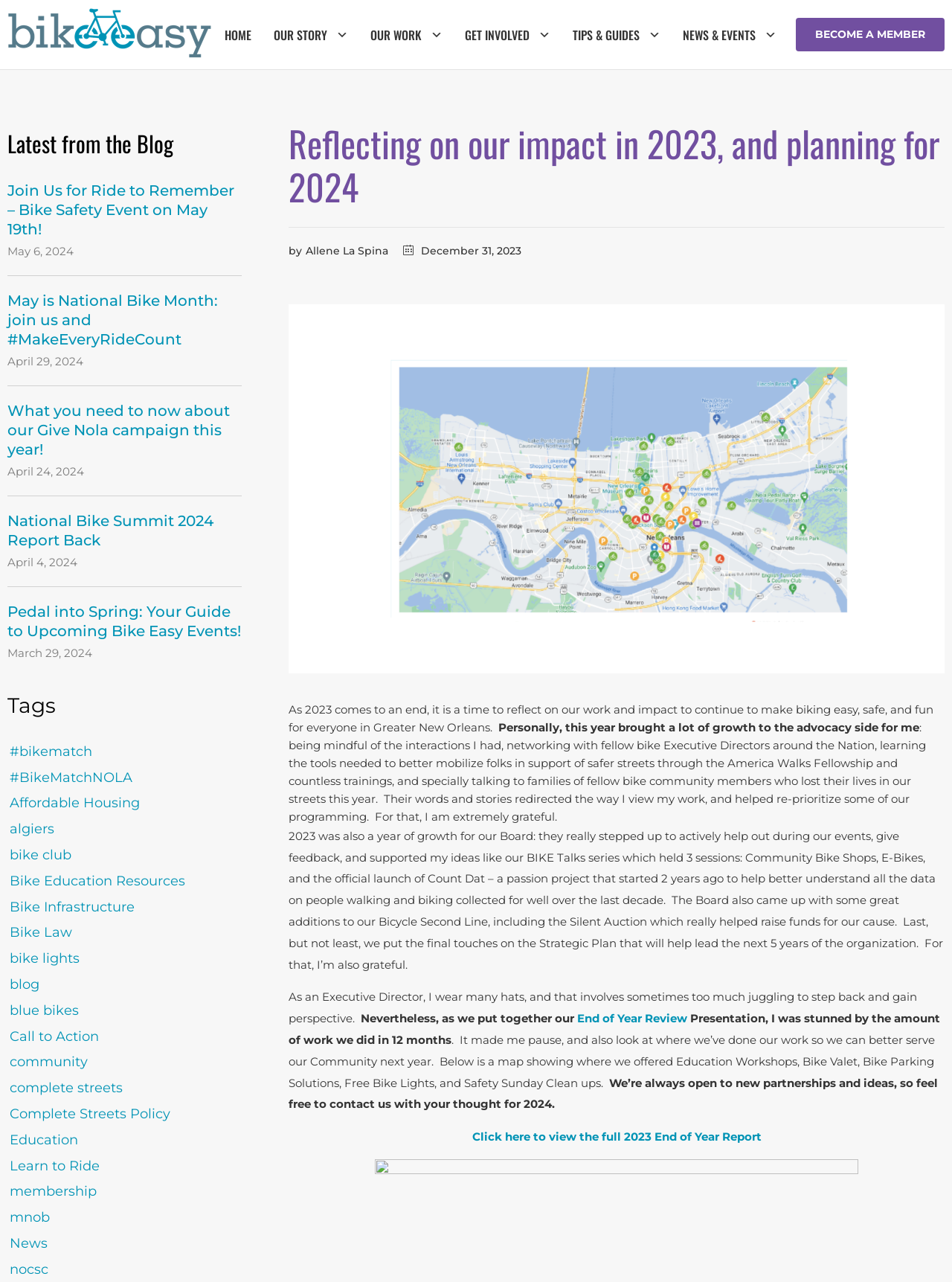Locate the bounding box coordinates of the element to click to perform the following action: 'Visit 'Uncategorized''. The coordinates should be given as four float values between 0 and 1, in the form of [left, top, right, bottom].

None